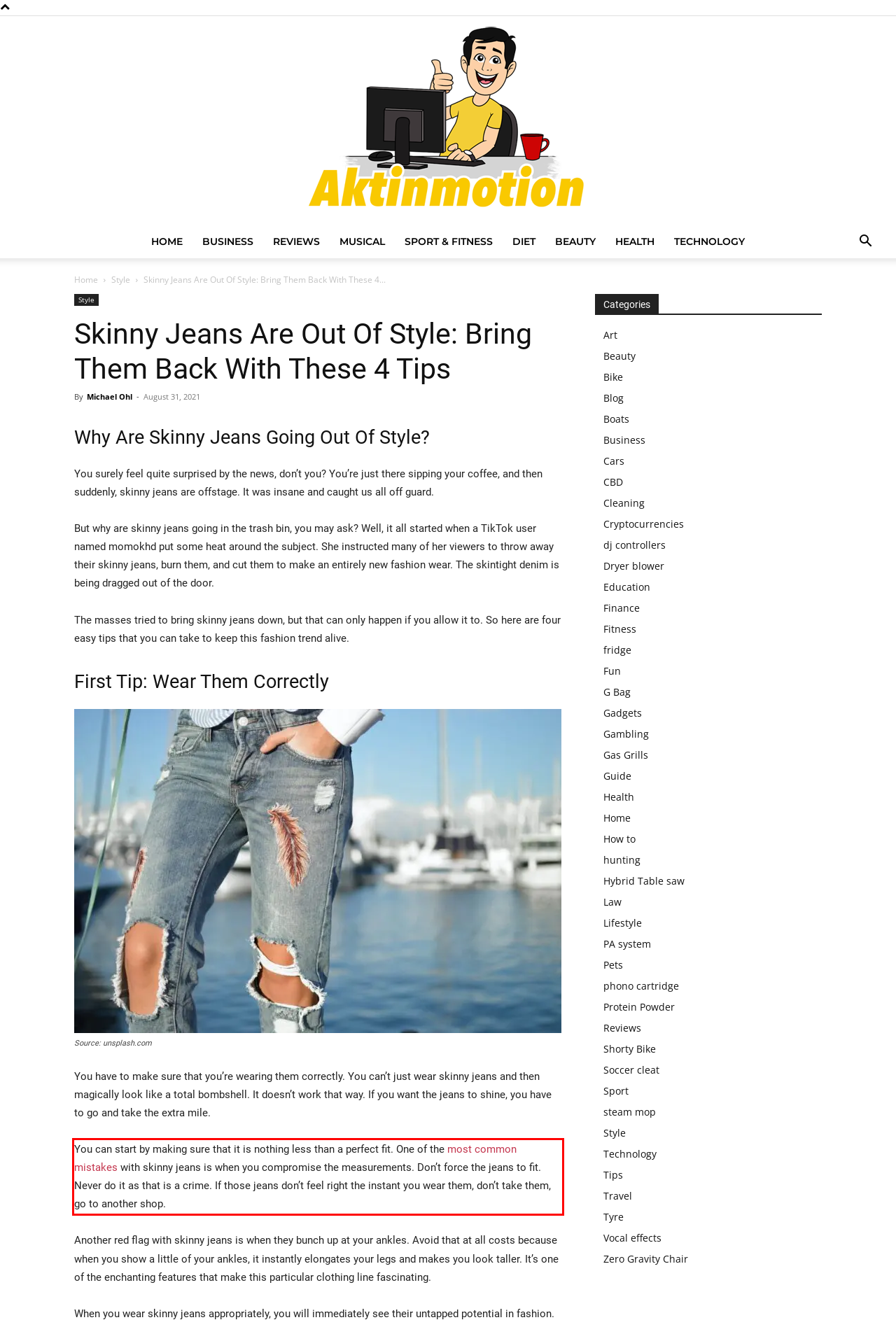Please extract the text content from the UI element enclosed by the red rectangle in the screenshot.

You can start by making sure that it is nothing less than a perfect fit. One of the most common mistakes with skinny jeans is when you compromise the measurements. Don’t force the jeans to fit. Never do it as that is a crime. If those jeans don’t feel right the instant you wear them, don’t take them, go to another shop.